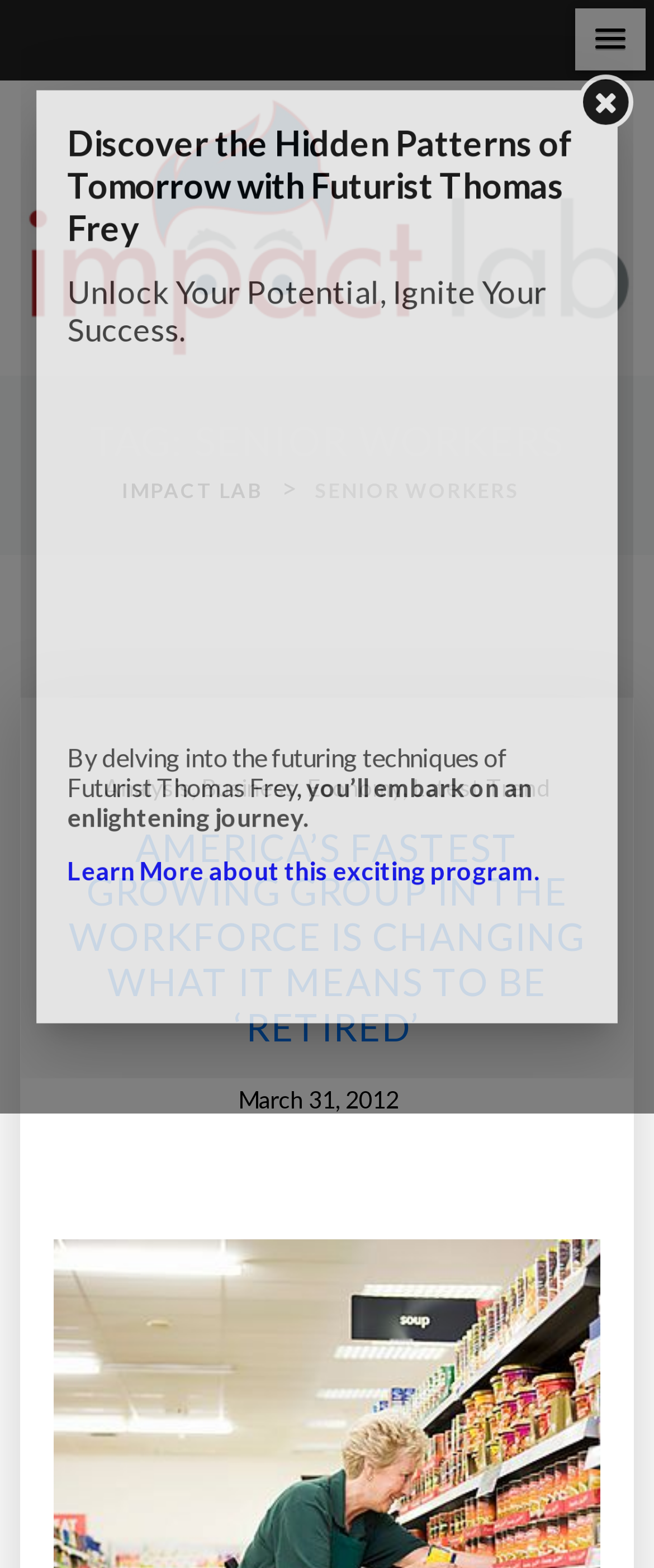Answer the question with a single word or phrase: 
What is the text of the topmost heading?

TAG: SENIOR WORKERS